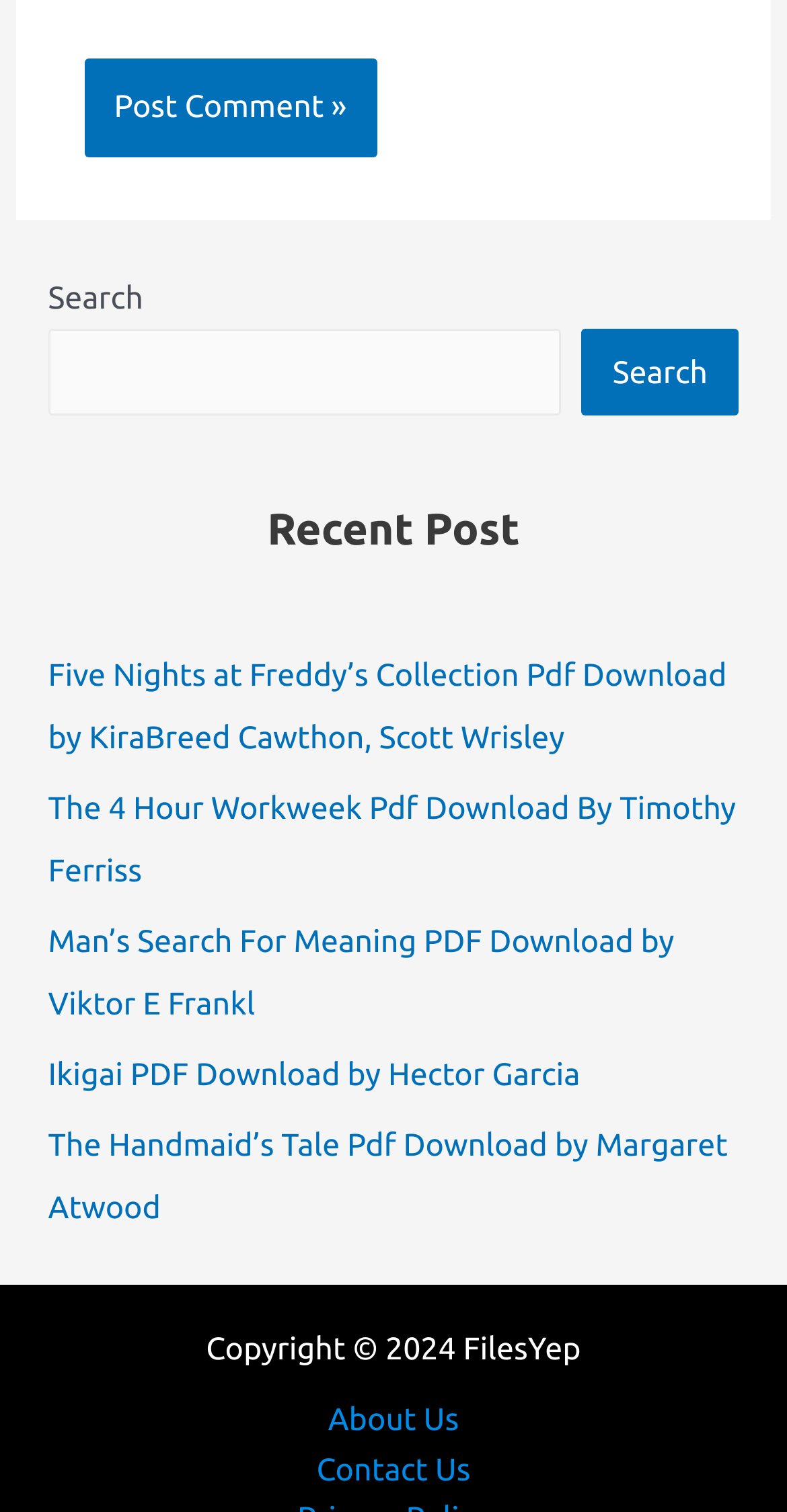Using the element description: "About Us", determine the bounding box coordinates for the specified UI element. The coordinates should be four float numbers between 0 and 1, [left, top, right, bottom].

[0.366, 0.923, 0.634, 0.956]